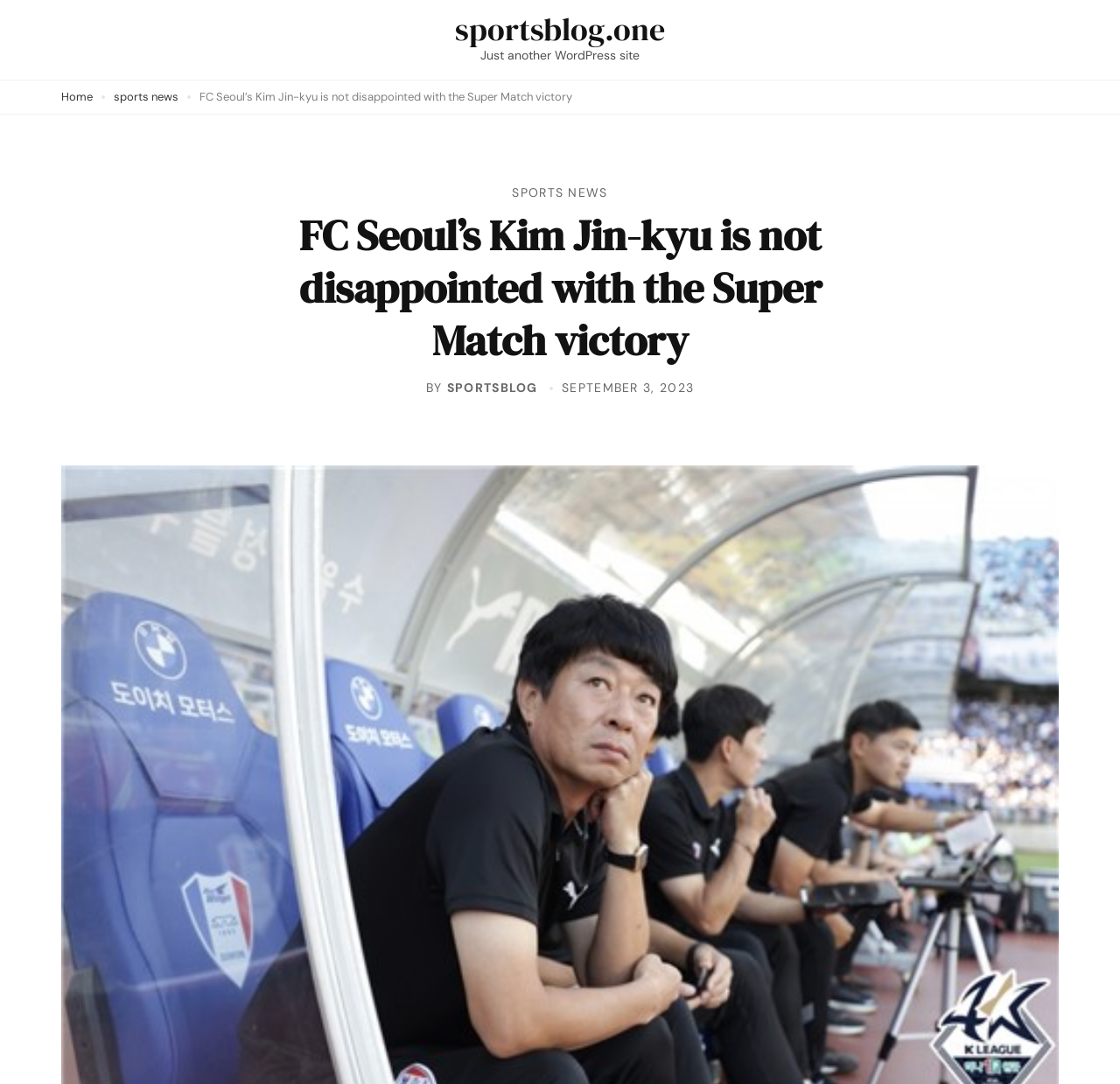Provide the text content of the webpage's main heading.

FC Seoul’s Kim Jin-kyu is not disappointed with the Super Match victory